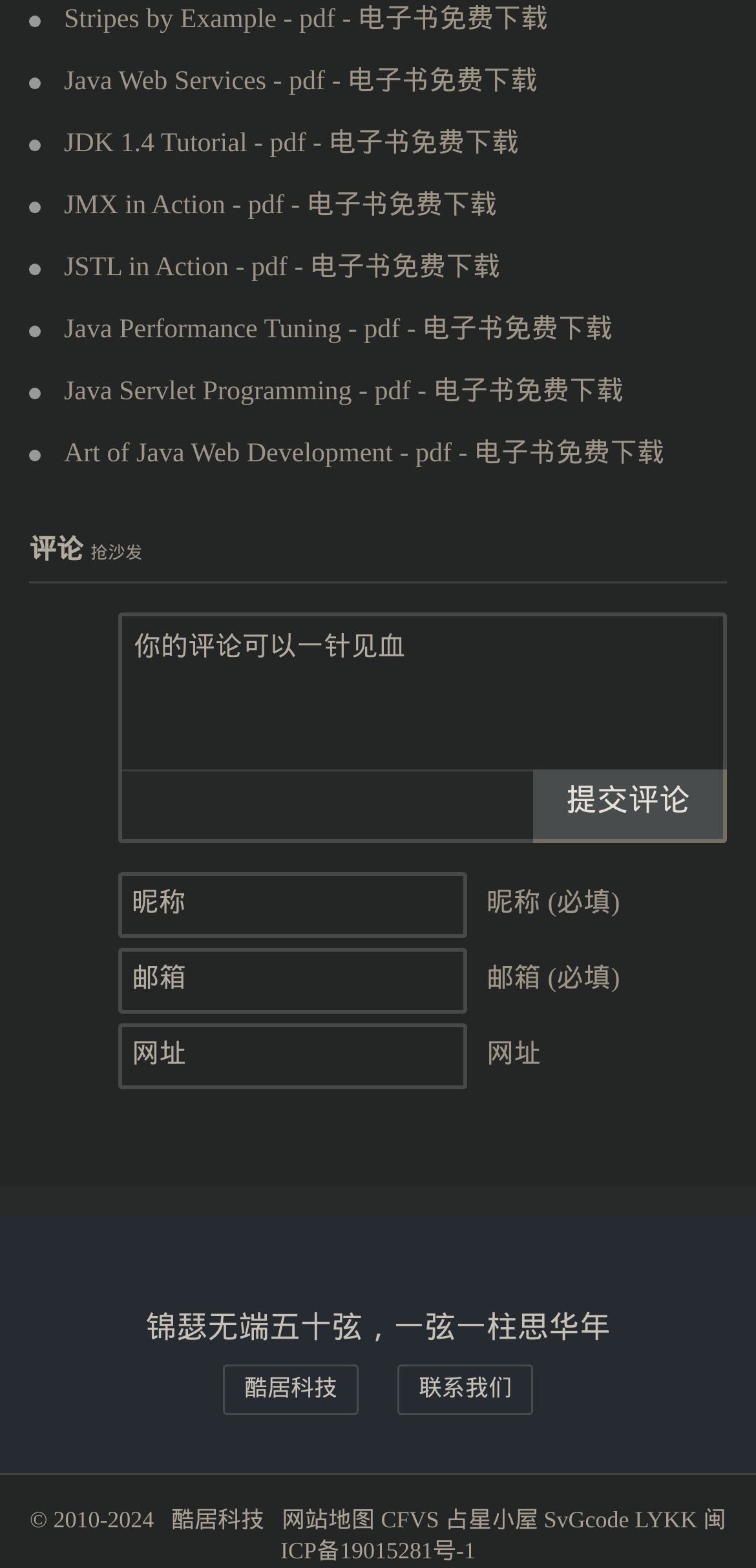Given the element description SvGcode, predict the bounding box coordinates for the UI element in the webpage screenshot. The format should be (top-left x, top-left y, bottom-right x, bottom-right y), and the values should be between 0 and 1.

[0.719, 0.961, 0.832, 0.978]